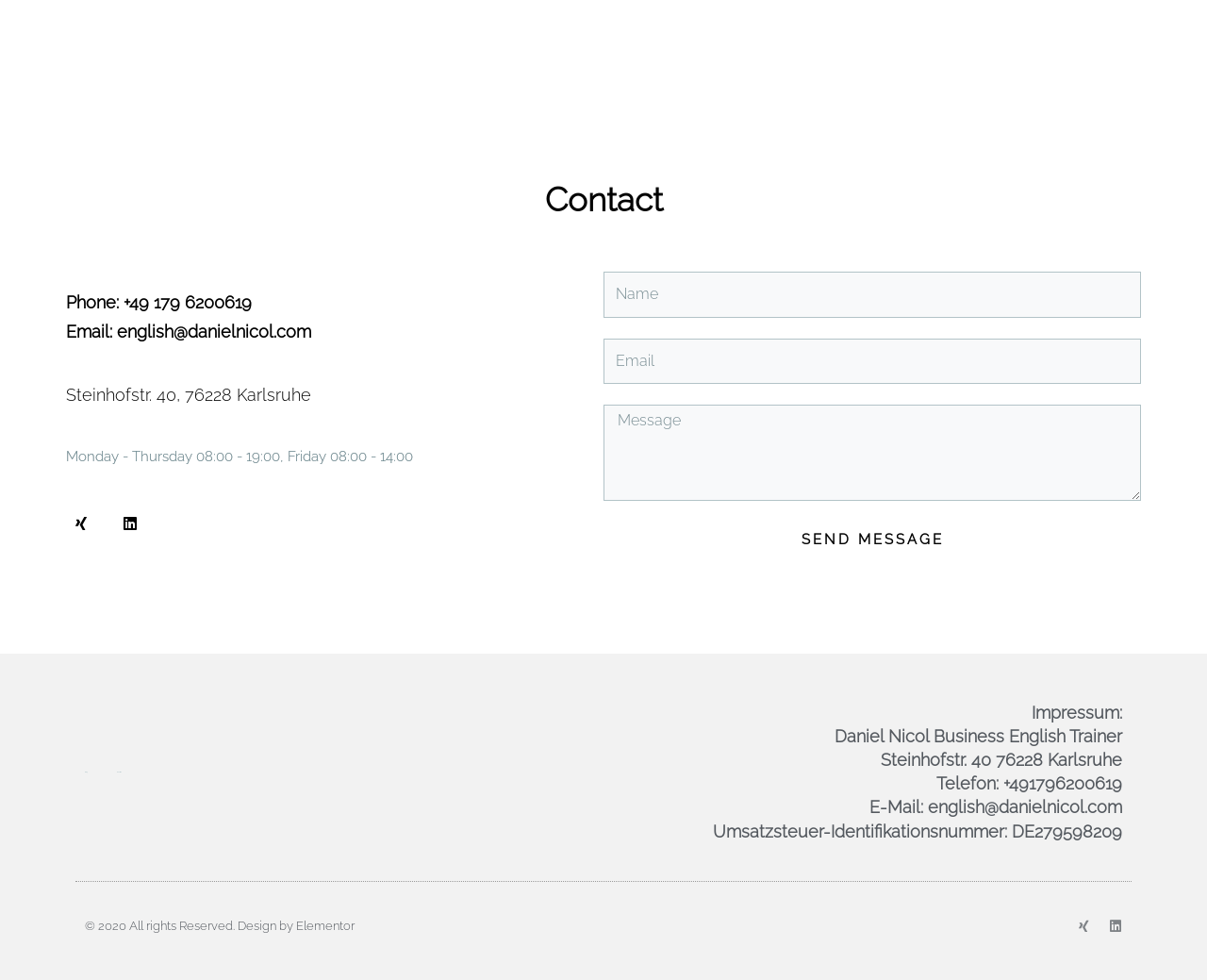Refer to the image and answer the question with as much detail as possible: What is the phone number to contact?

The phone number can be found in the 'Contact' section, which is a heading element, and it is also mentioned in the 'Impressum' section at the bottom of the page.